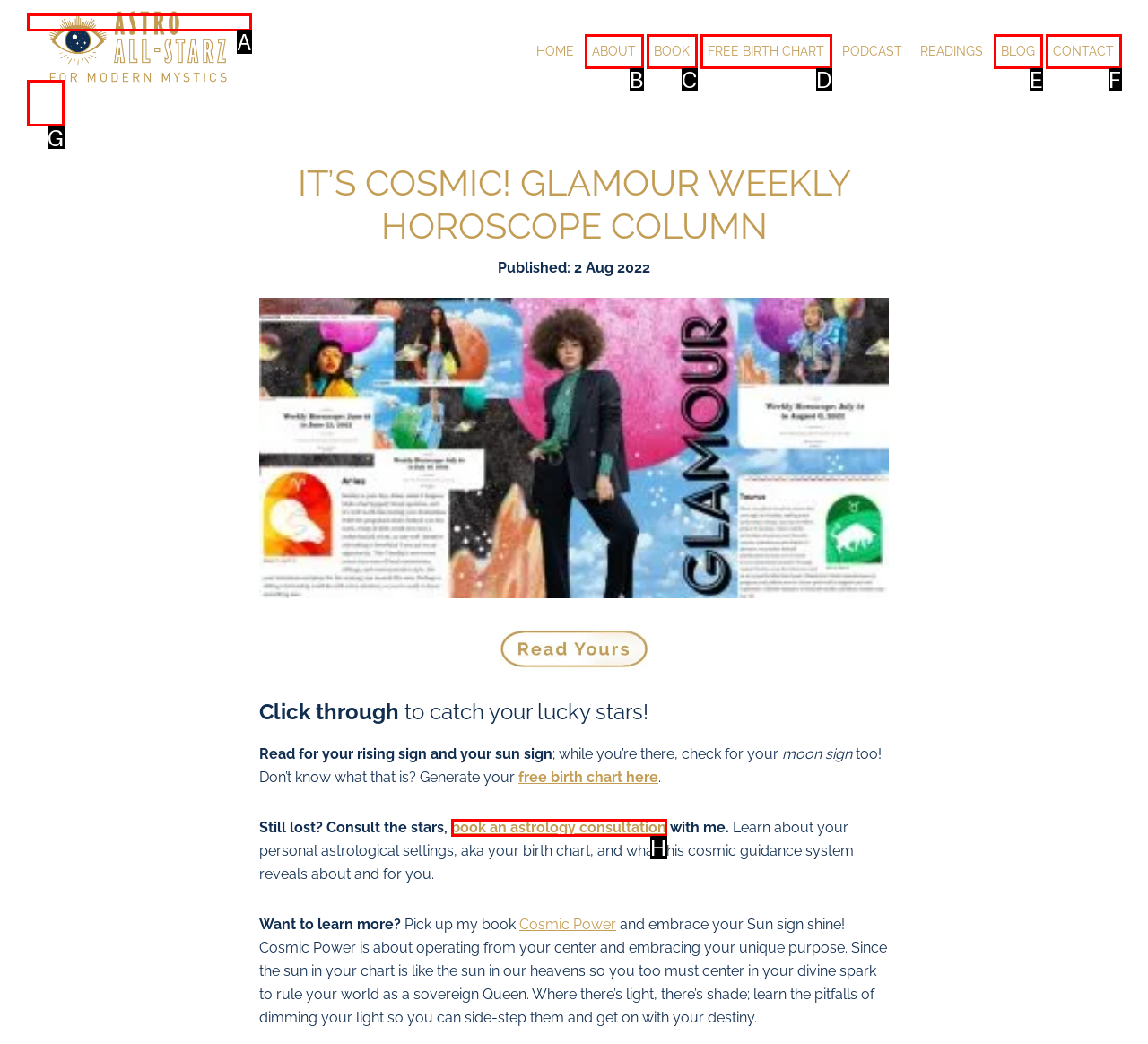Find the UI element described as: Sung By Other People
Reply with the letter of the appropriate option.

None